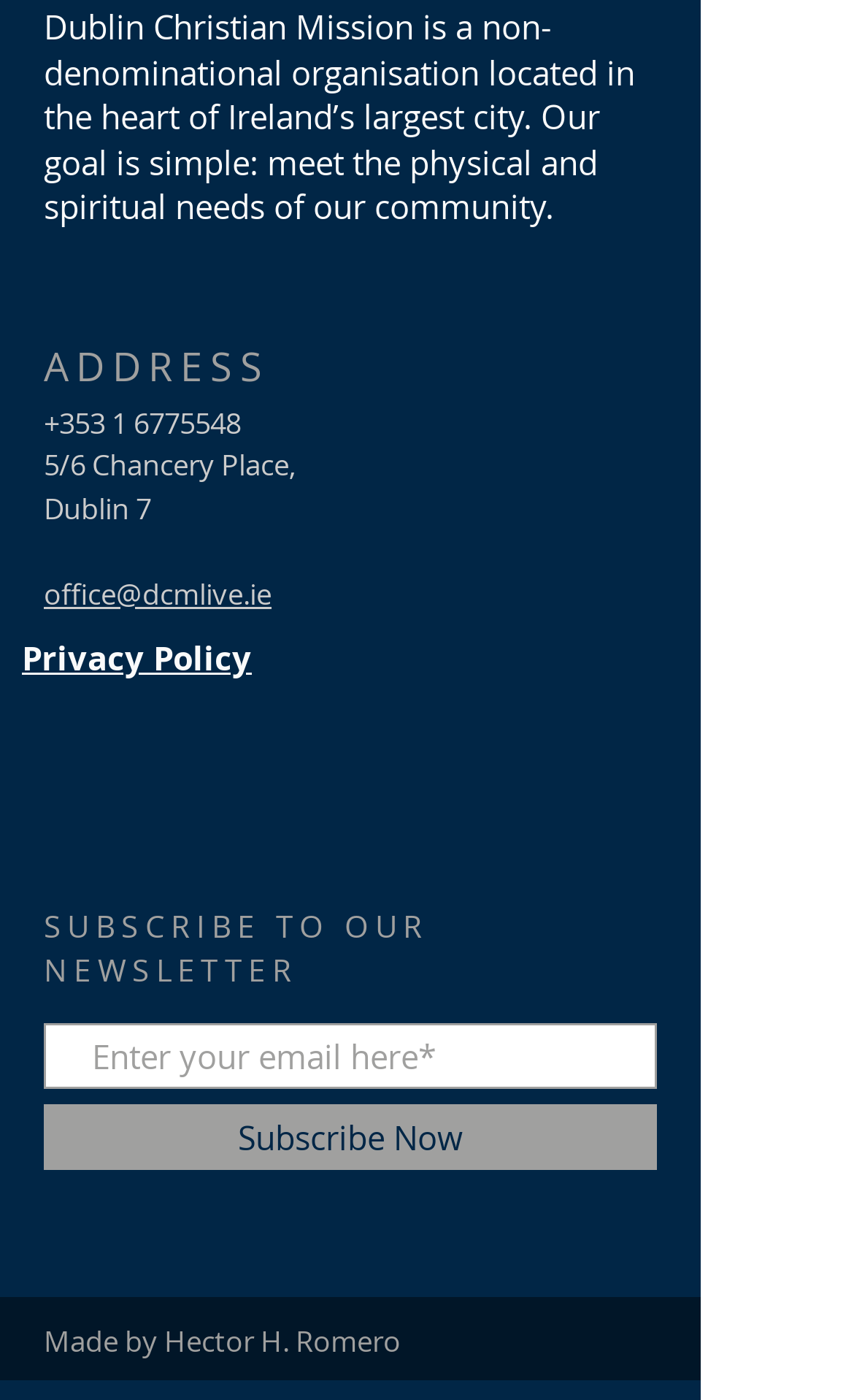What is the phone number of Dublin Christian Mission?
Using the image as a reference, give a one-word or short phrase answer.

+353 1 6775548